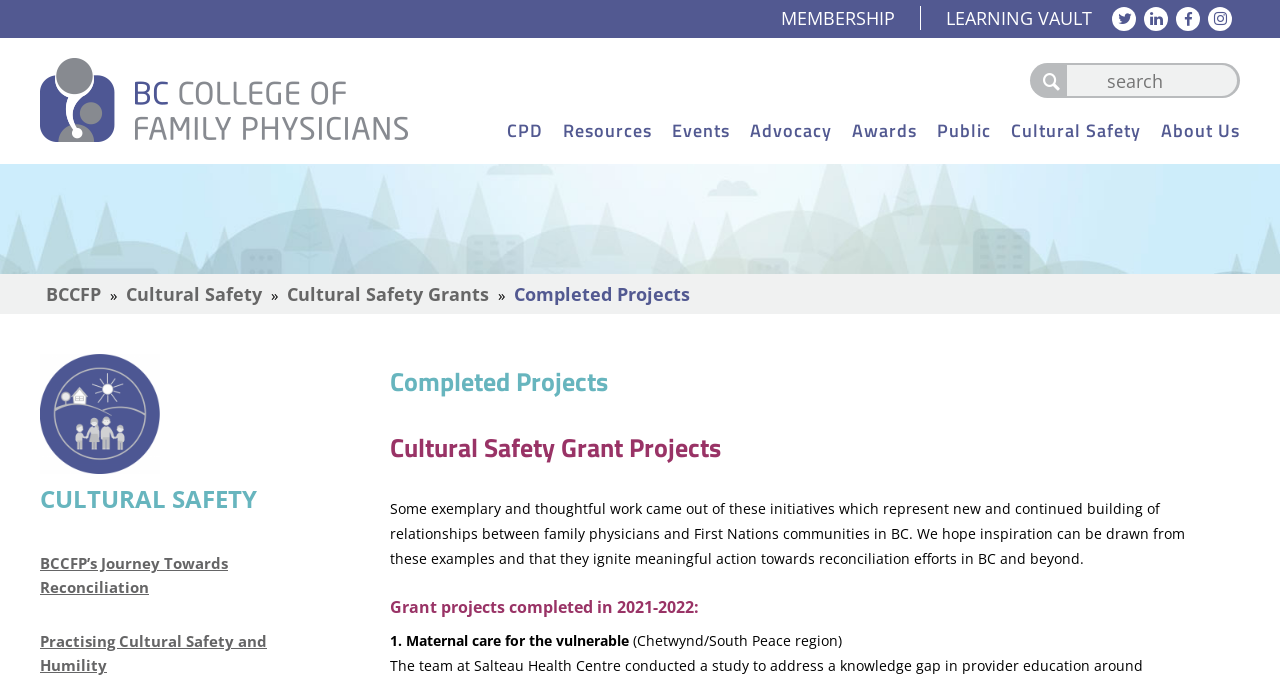Bounding box coordinates are specified in the format (top-left x, top-left y, bottom-right x, bottom-right y). All values are floating point numbers bounded between 0 and 1. Please provide the bounding box coordinate of the region this sentence describes: BCCFP’s Journey Towards Reconciliation

[0.031, 0.816, 0.258, 0.887]